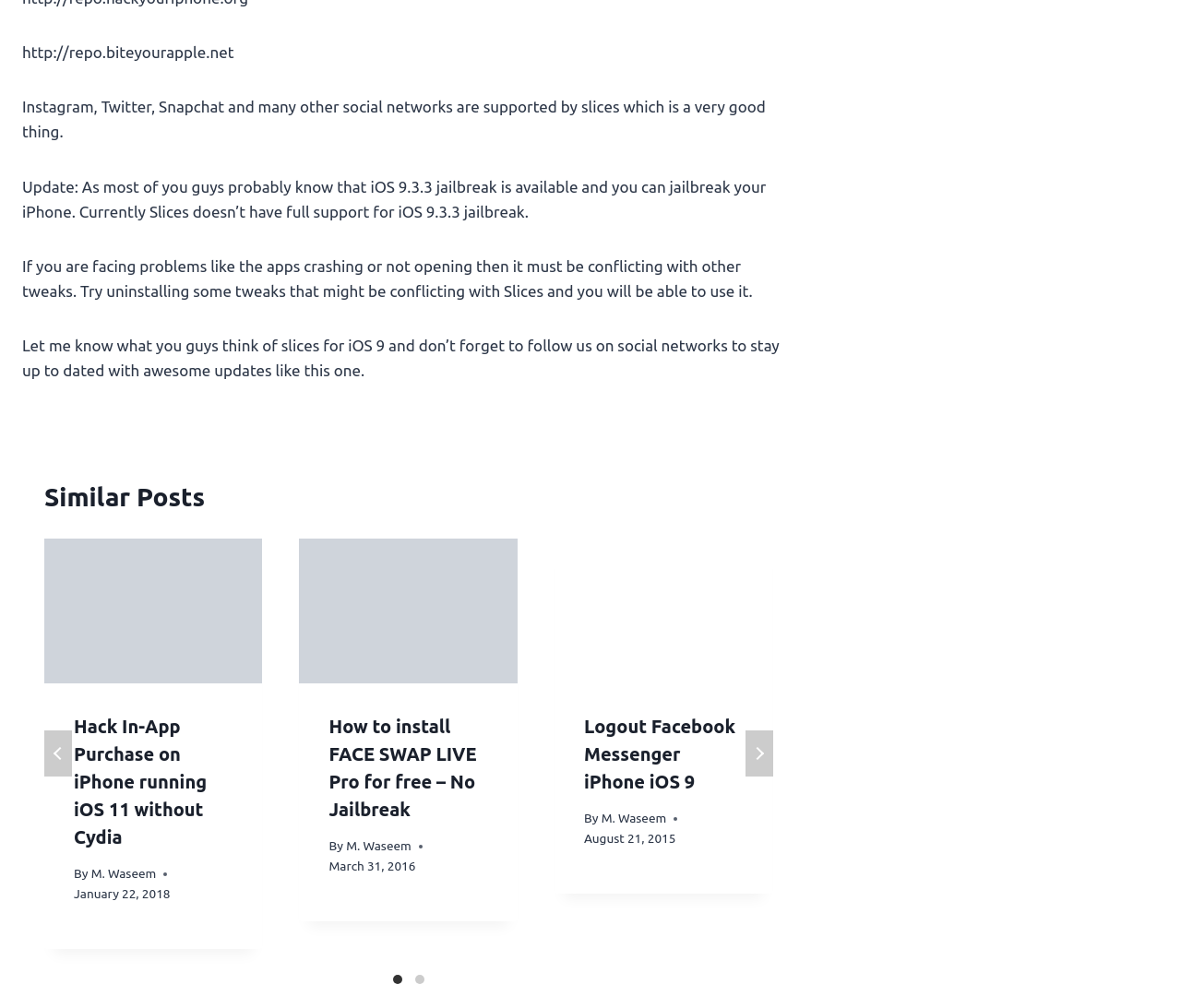Find and specify the bounding box coordinates that correspond to the clickable region for the instruction: "View the article 'Logout Facebook Messenger iPhone iOS 9'".

[0.47, 0.534, 0.654, 0.678]